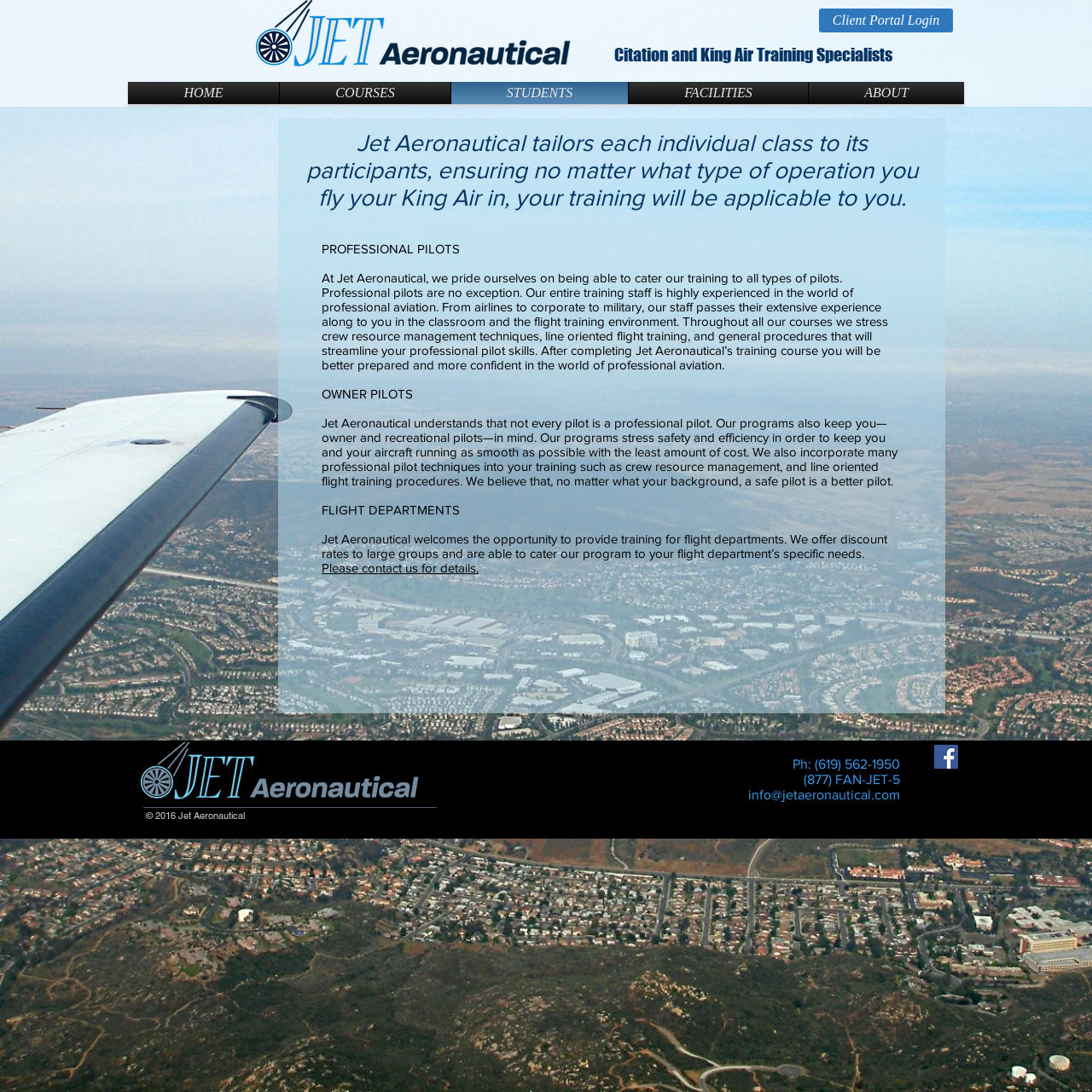Locate the bounding box coordinates of the region to be clicked to comply with the following instruction: "Go to the HOME page". The coordinates must be four float numbers between 0 and 1, in the form [left, top, right, bottom].

[0.117, 0.075, 0.255, 0.095]